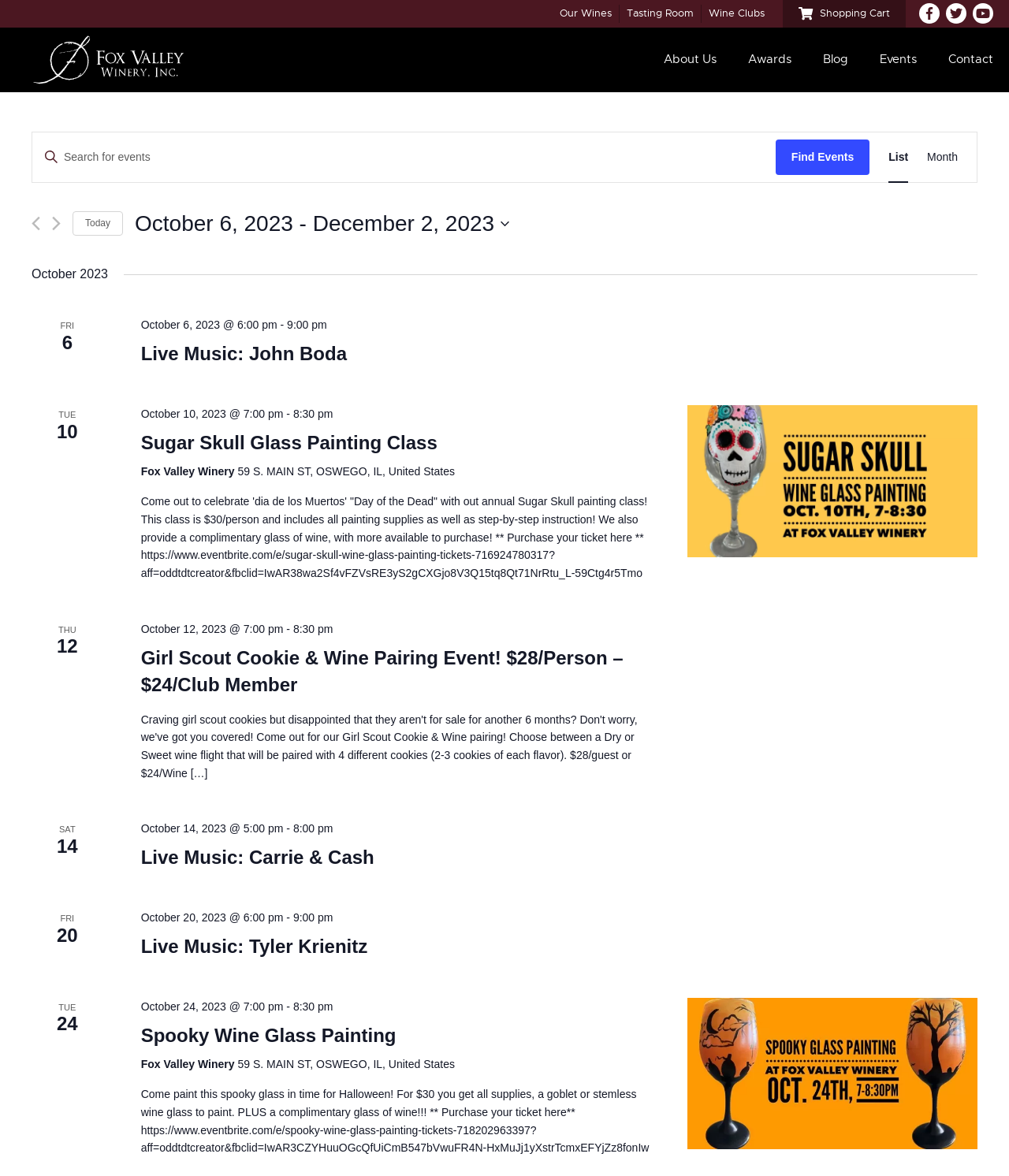Provide your answer to the question using just one word or phrase: How many events are listed on this page?

3